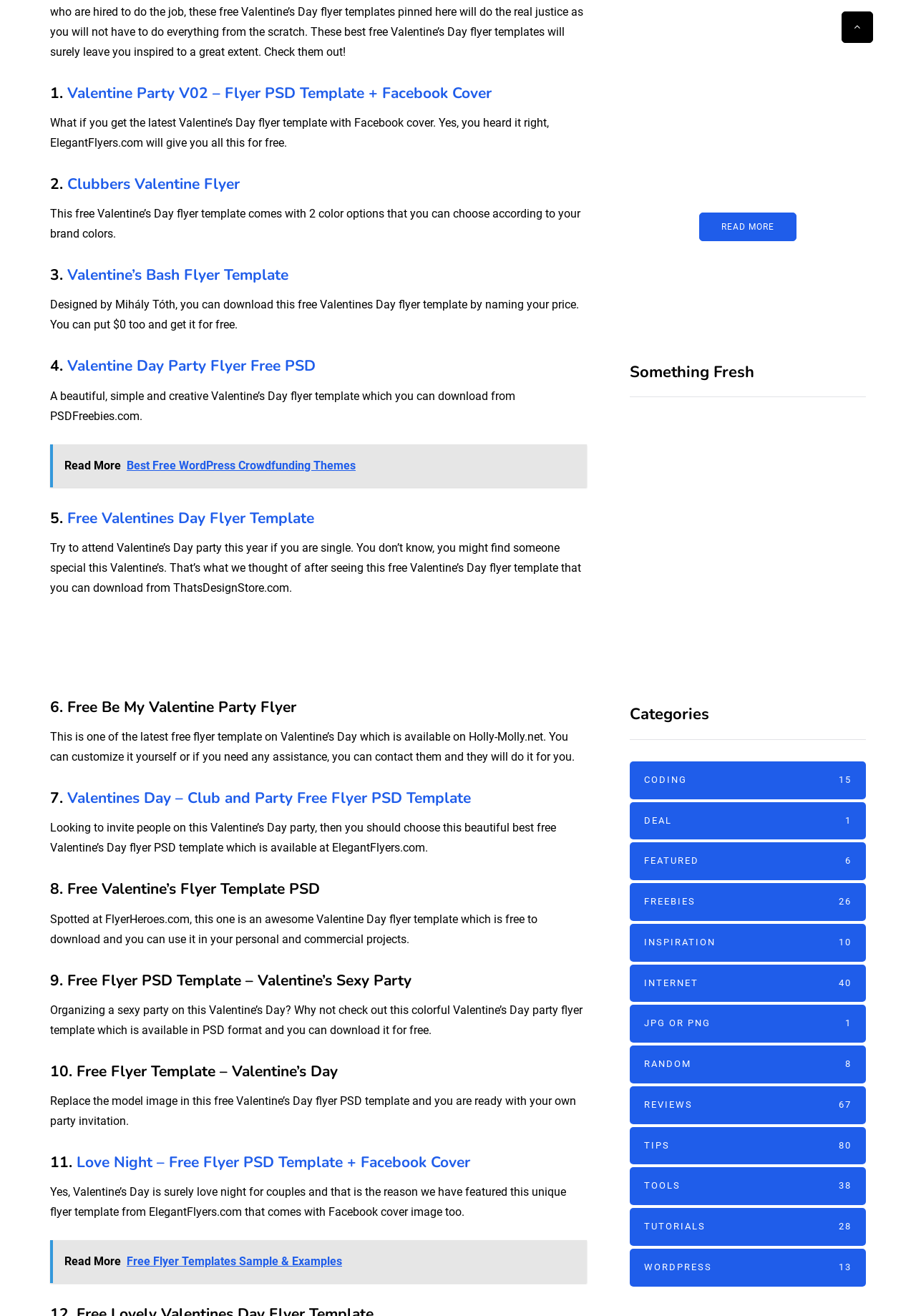Provide the bounding box coordinates of the section that needs to be clicked to accomplish the following instruction: "Scroll to top."

[0.919, 0.009, 0.953, 0.033]